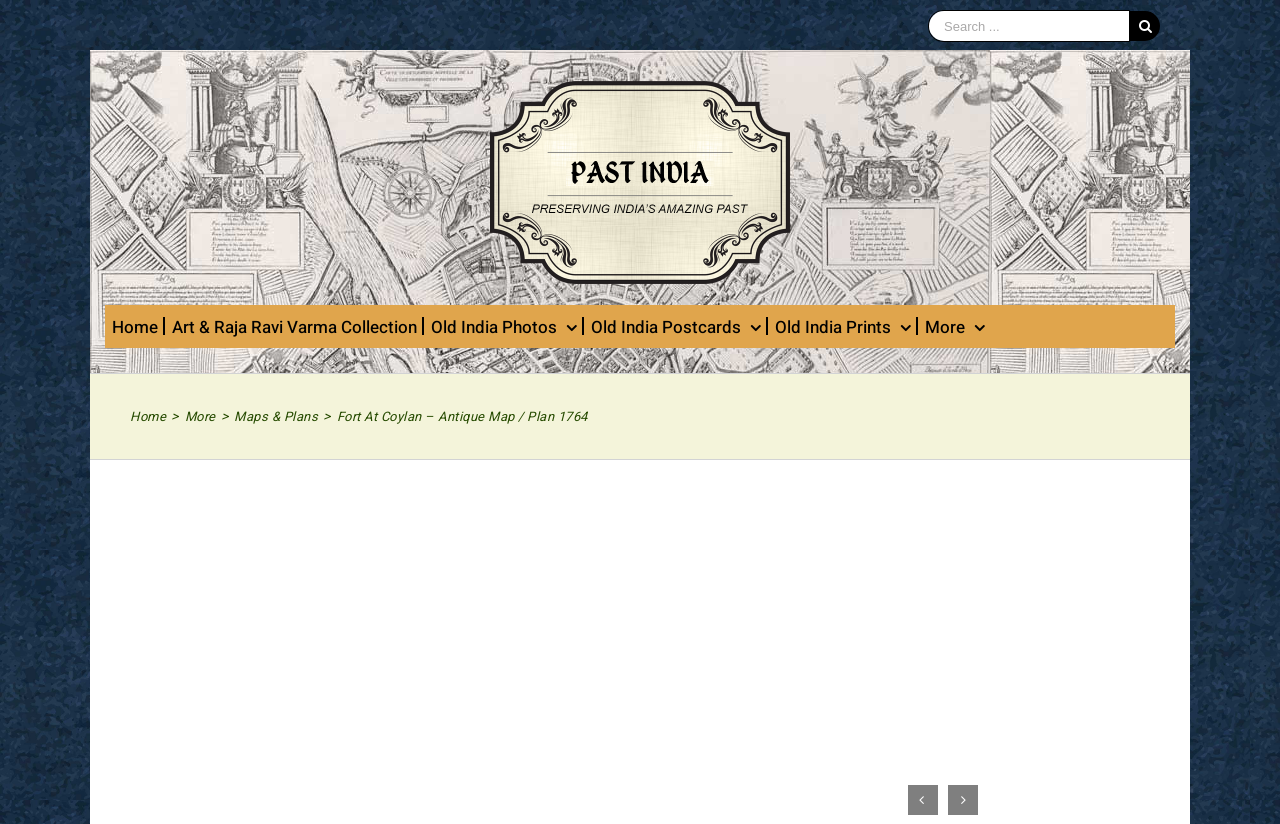Predict the bounding box of the UI element based on this description: "".

[0.741, 0.953, 0.764, 0.989]